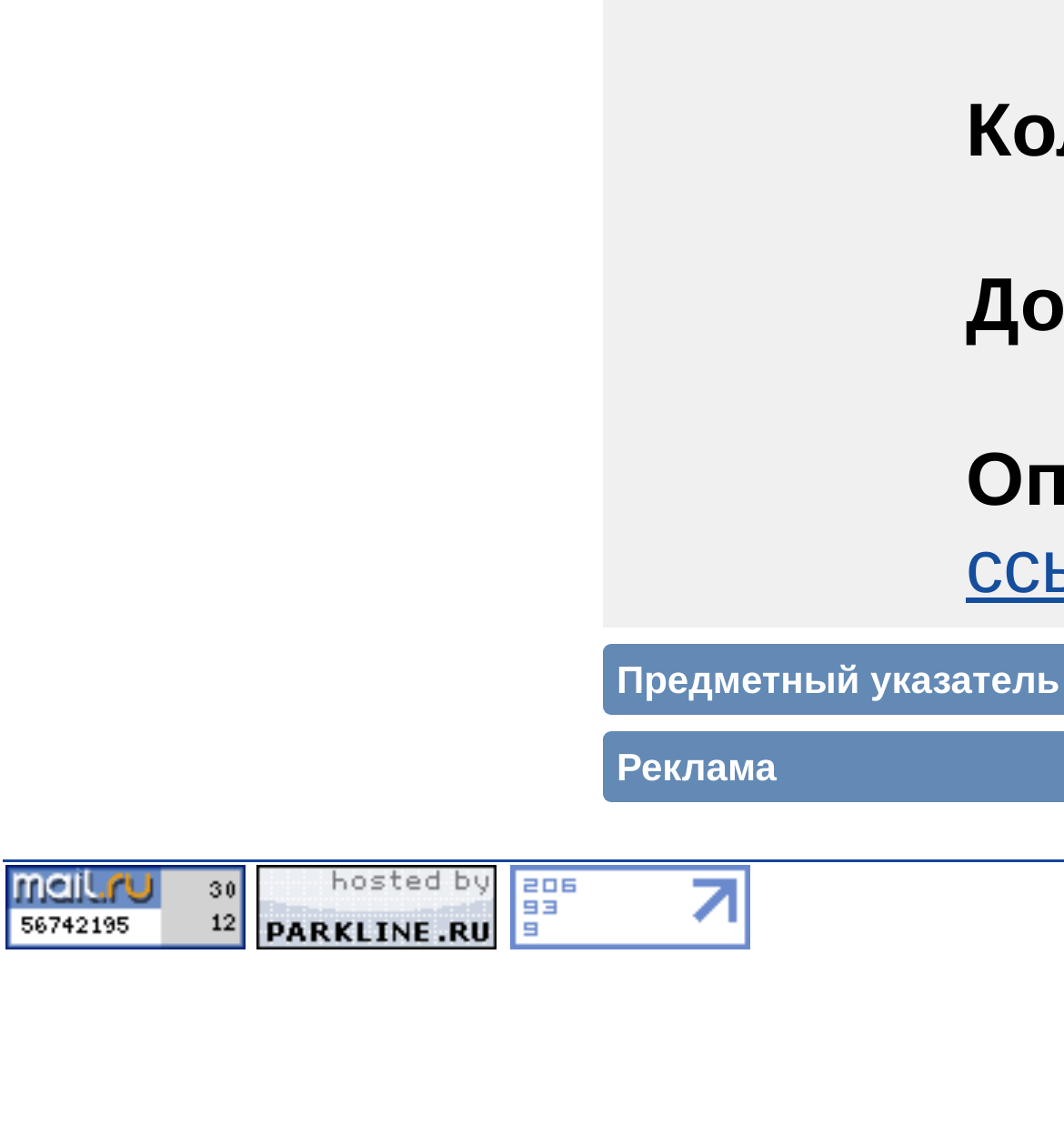Using the elements shown in the image, answer the question comprehensively: What is the position of the 'HR' image?

I analyzed the bounding box coordinates of the elements and found that the 'HR' image has a y1 coordinate of 0.757, which is greater than the y1 coordinate of the blank image above it. Therefore, the 'HR' image is positioned below the blank image.